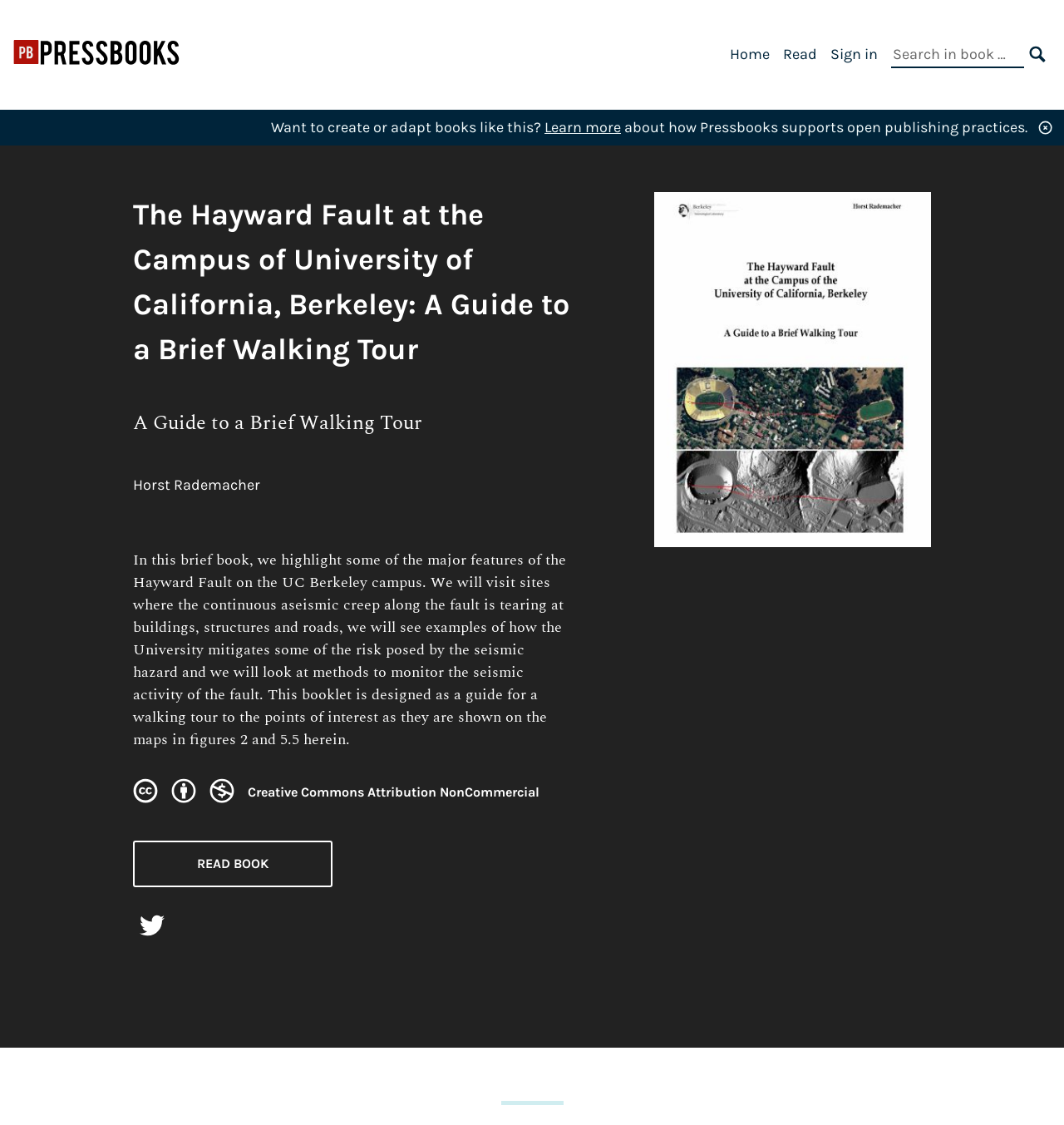Find the bounding box coordinates of the element you need to click on to perform this action: 'Share on Twitter'. The coordinates should be represented by four float values between 0 and 1, in the format [left, top, right, bottom].

[0.125, 0.811, 0.161, 0.843]